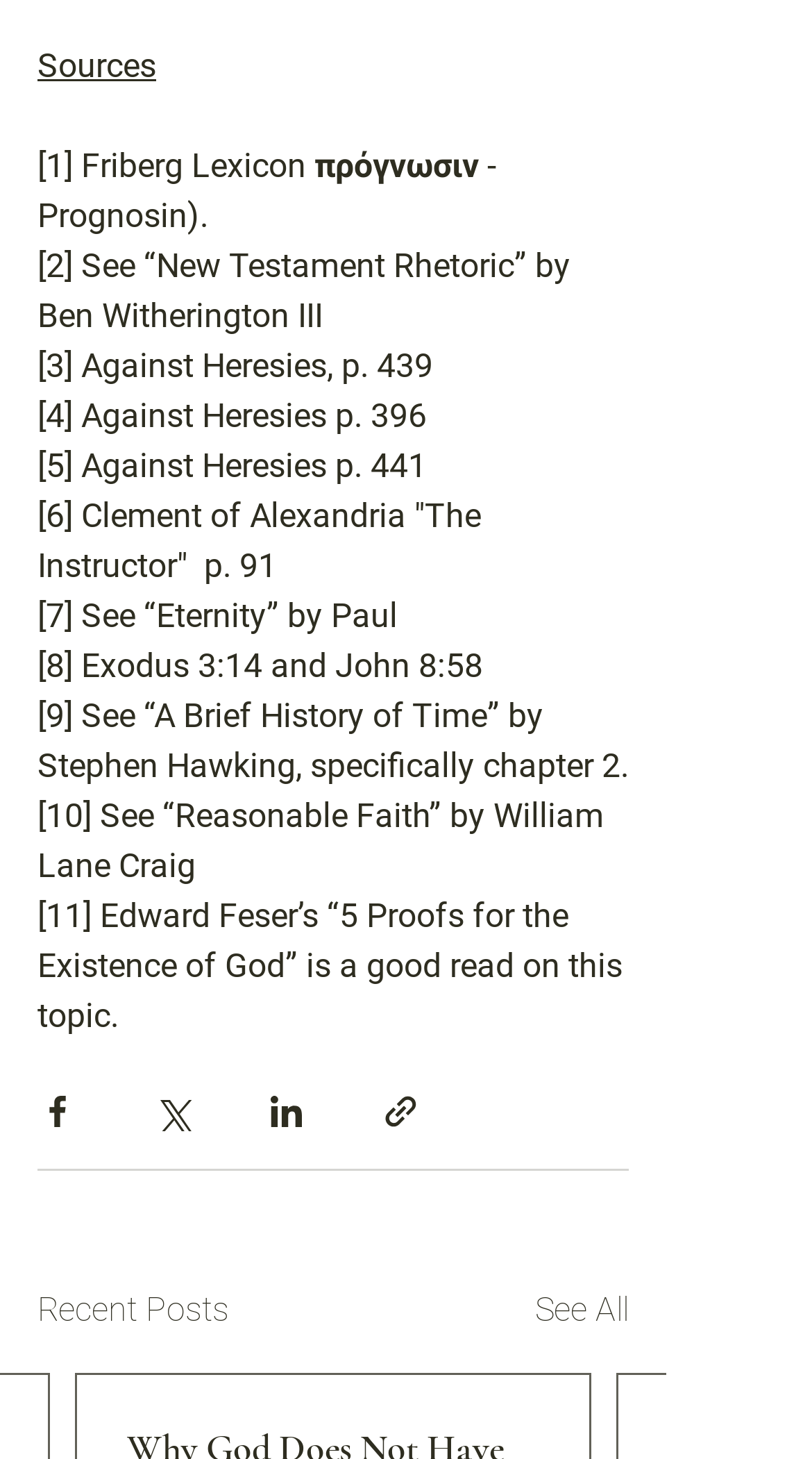Please locate the bounding box coordinates of the element that should be clicked to complete the given instruction: "Click the '[10]' link".

[0.046, 0.545, 0.113, 0.572]